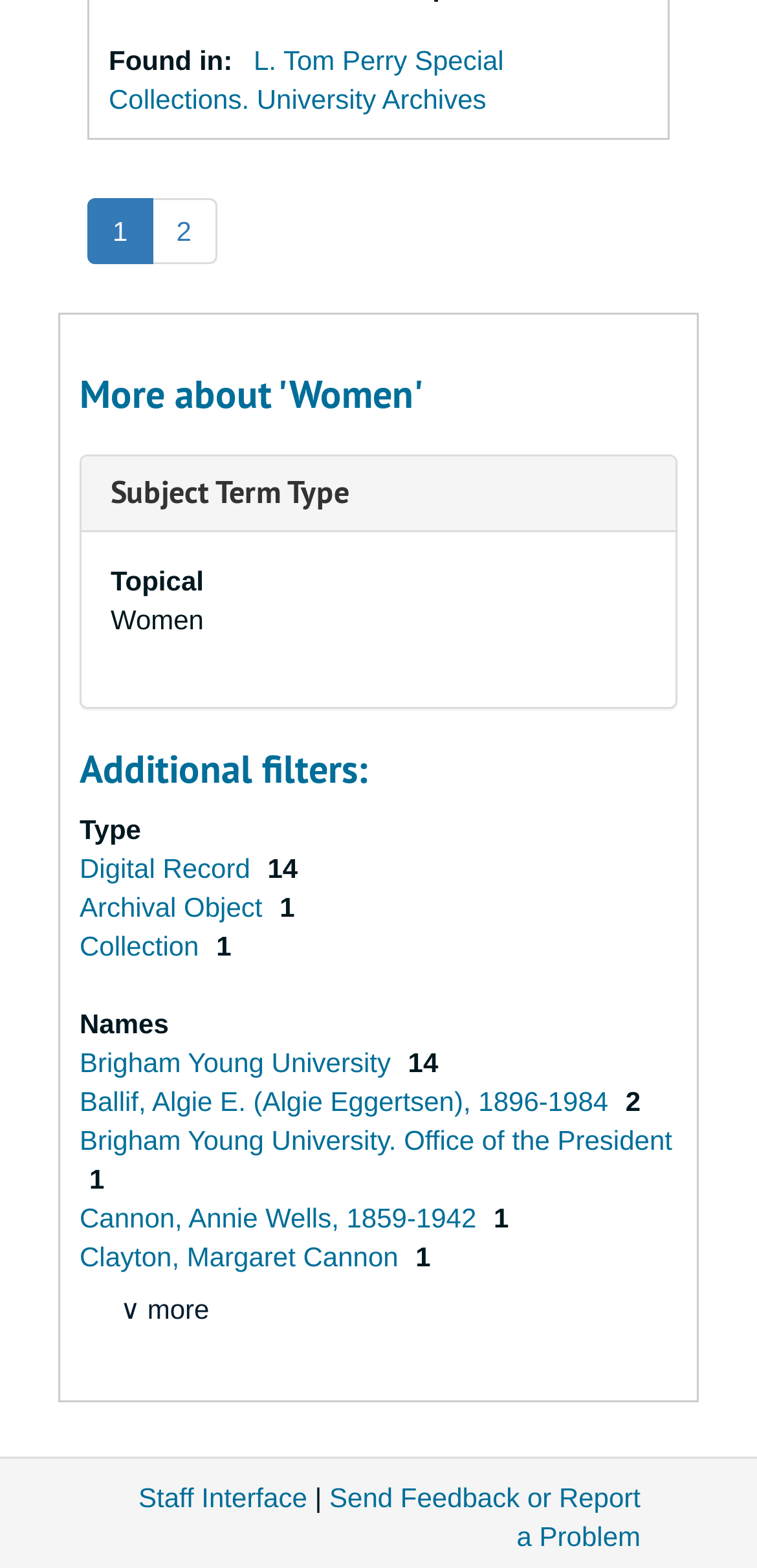Specify the bounding box coordinates for the region that must be clicked to perform the given instruction: "View Brigham Young University collections".

[0.105, 0.668, 0.526, 0.687]